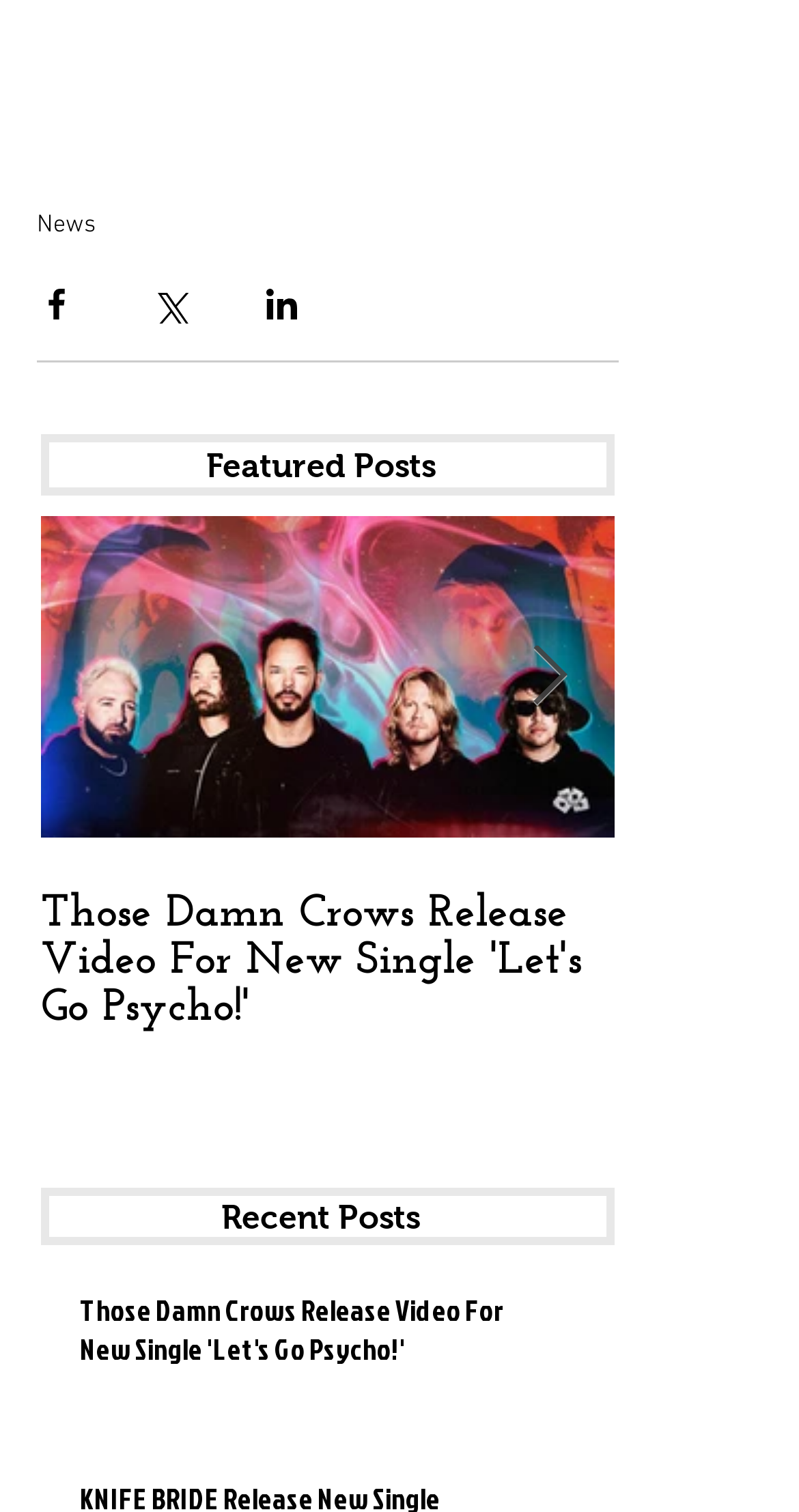Provide your answer to the question using just one word or phrase: What is the first post about?

Those Damn Crows